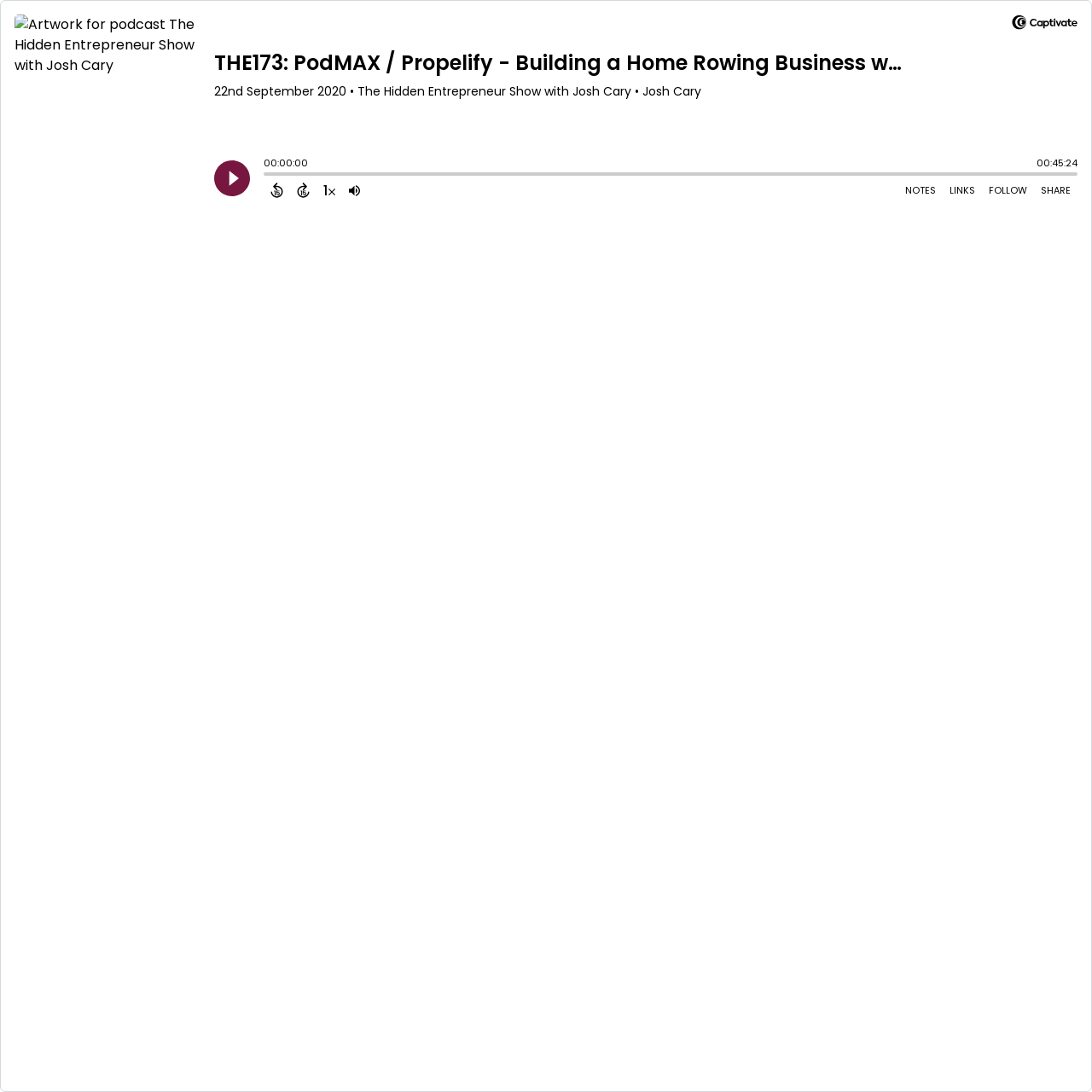Determine the bounding box for the UI element that matches this description: "parent_node: 00:00:00 aria-label="Play"".

[0.196, 0.147, 0.229, 0.18]